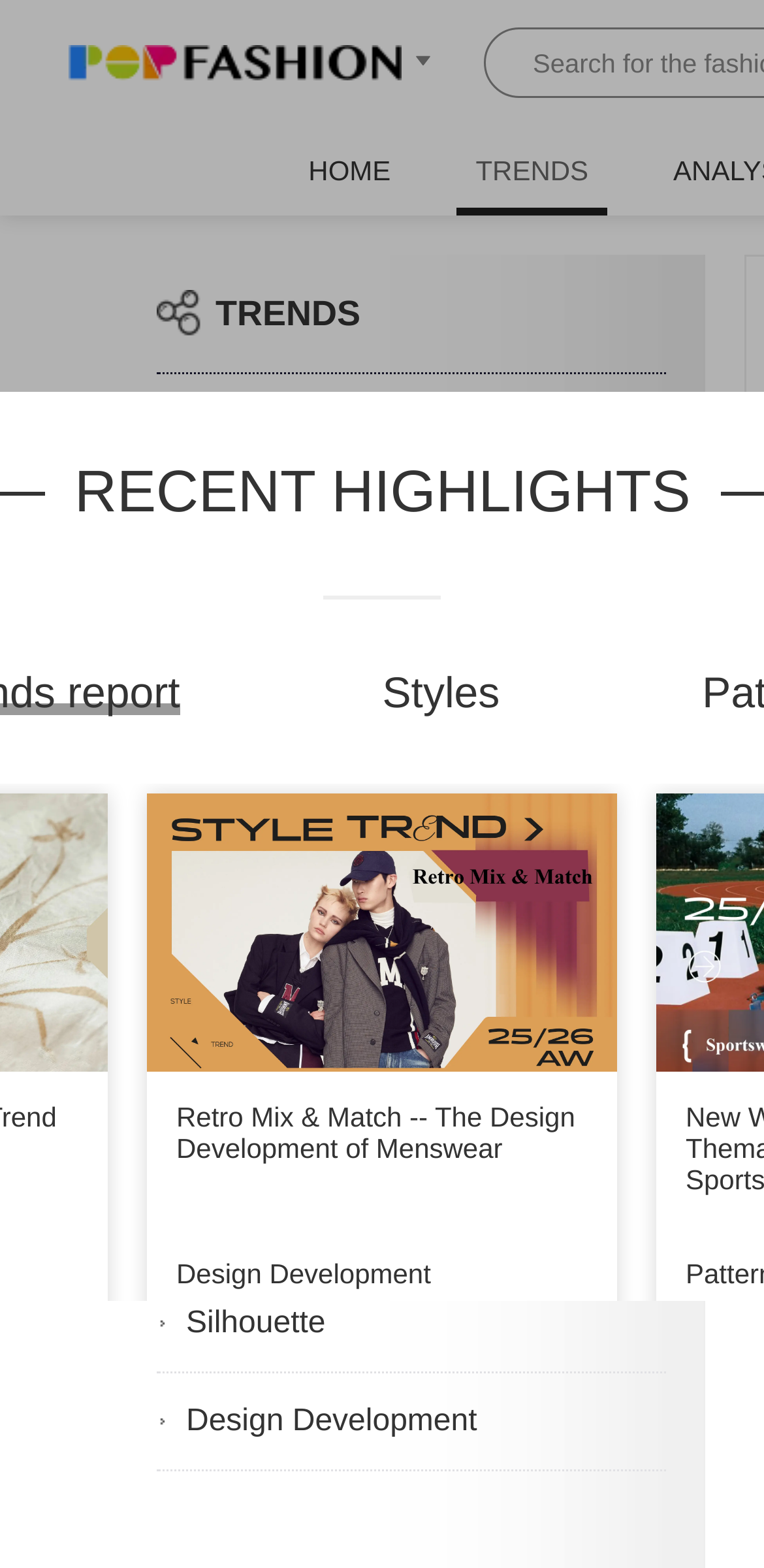Please locate and retrieve the main header text of the webpage.

Sincerity & Innocence FashionTrend Forecasting Roports | POP Fashion